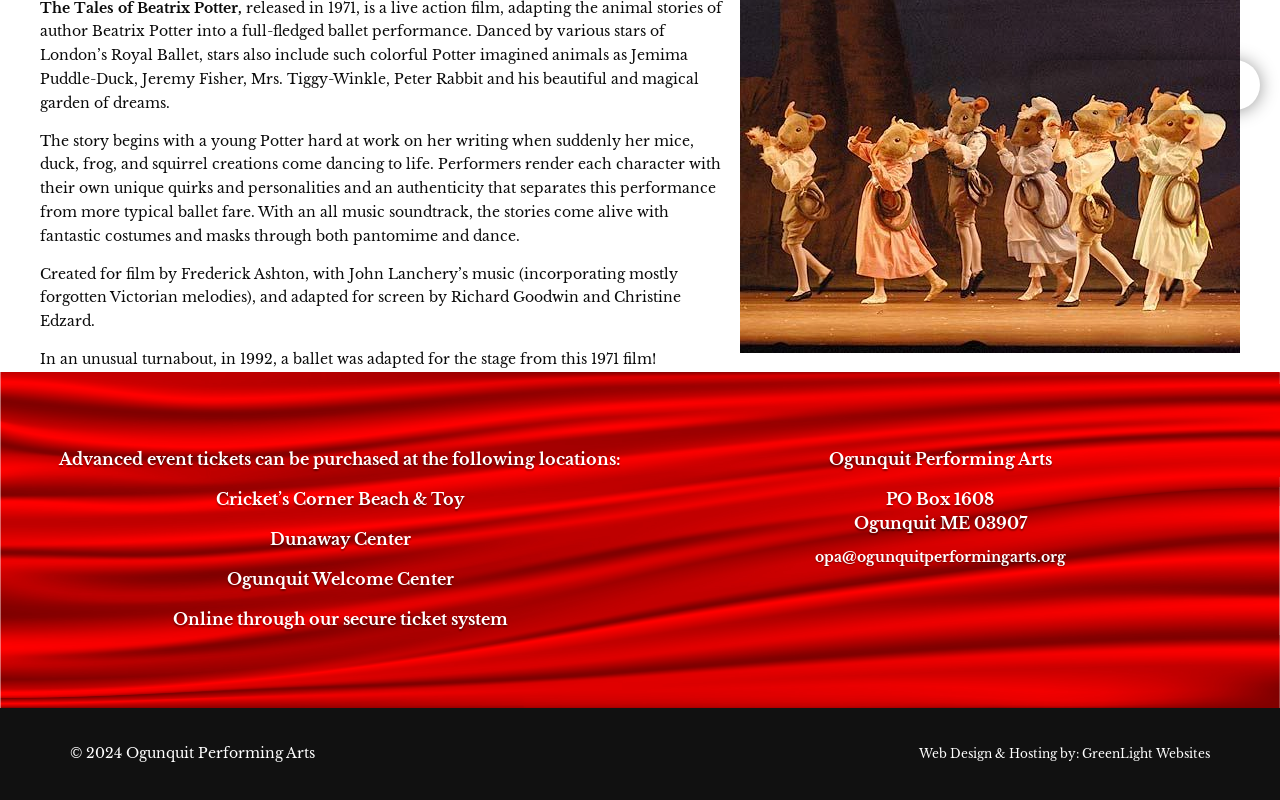What is the story about?
Look at the image and answer the question using a single word or phrase.

Potter's writing coming to life